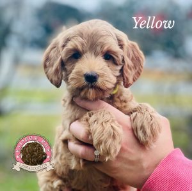What is the possible breed of the puppy?
Based on the image, please offer an in-depth response to the question.

The caption suggests that the puppy is possibly an Australian Labradoodle, based on its physical characteristics and appearance, which is a specific breed of dog known for its friendly and gentle nature.